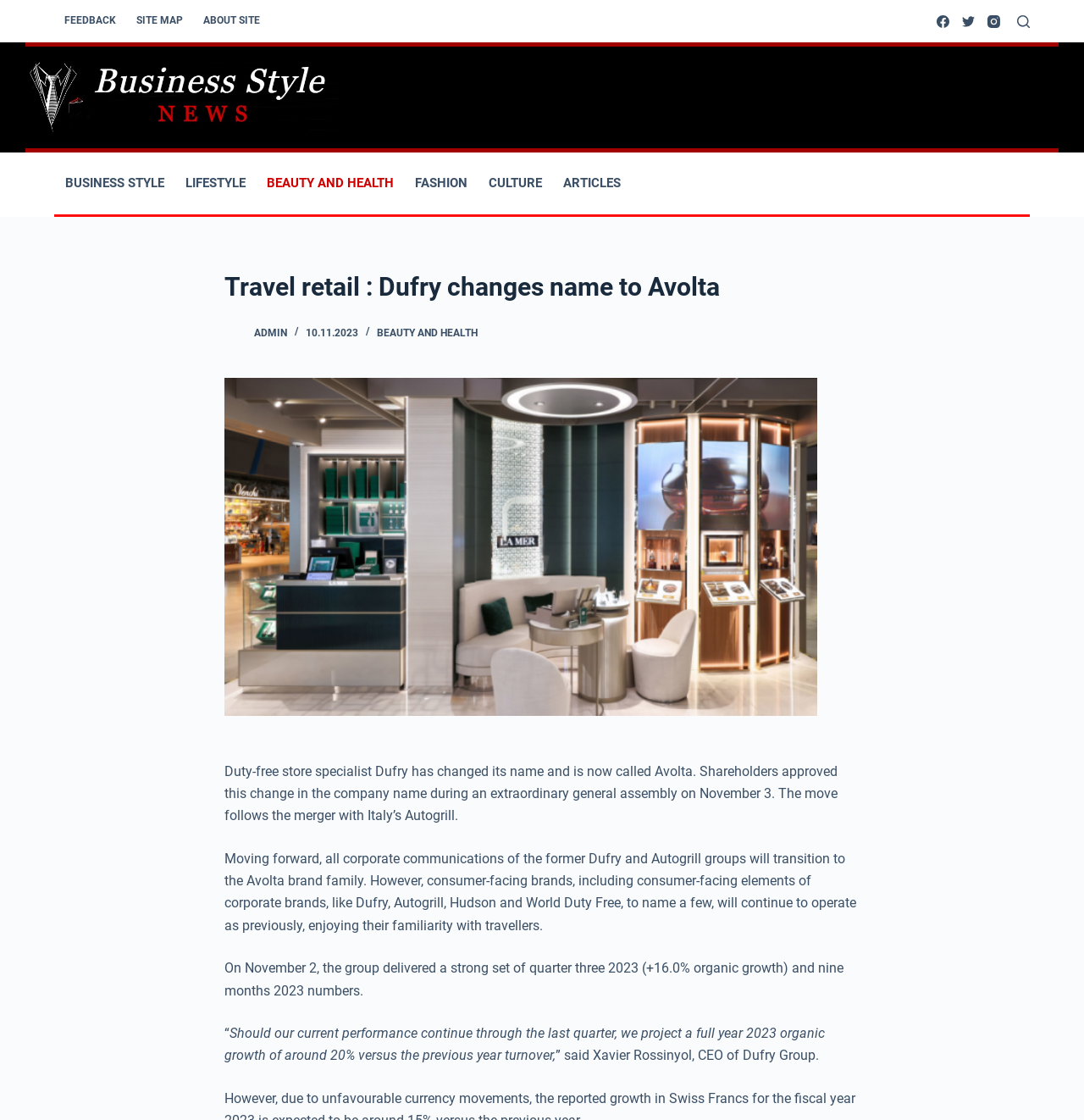Please answer the following question as detailed as possible based on the image: 
What is the projected full year 2023 organic growth?

The webpage quotes the CEO of Dufry Group, Xavier Rossinyol, saying 'Should our current performance continue through the last quarter, we project a full year 2023 organic growth of around 20% versus the previous year turnover.' This indicates the projected full year 2023 organic growth.